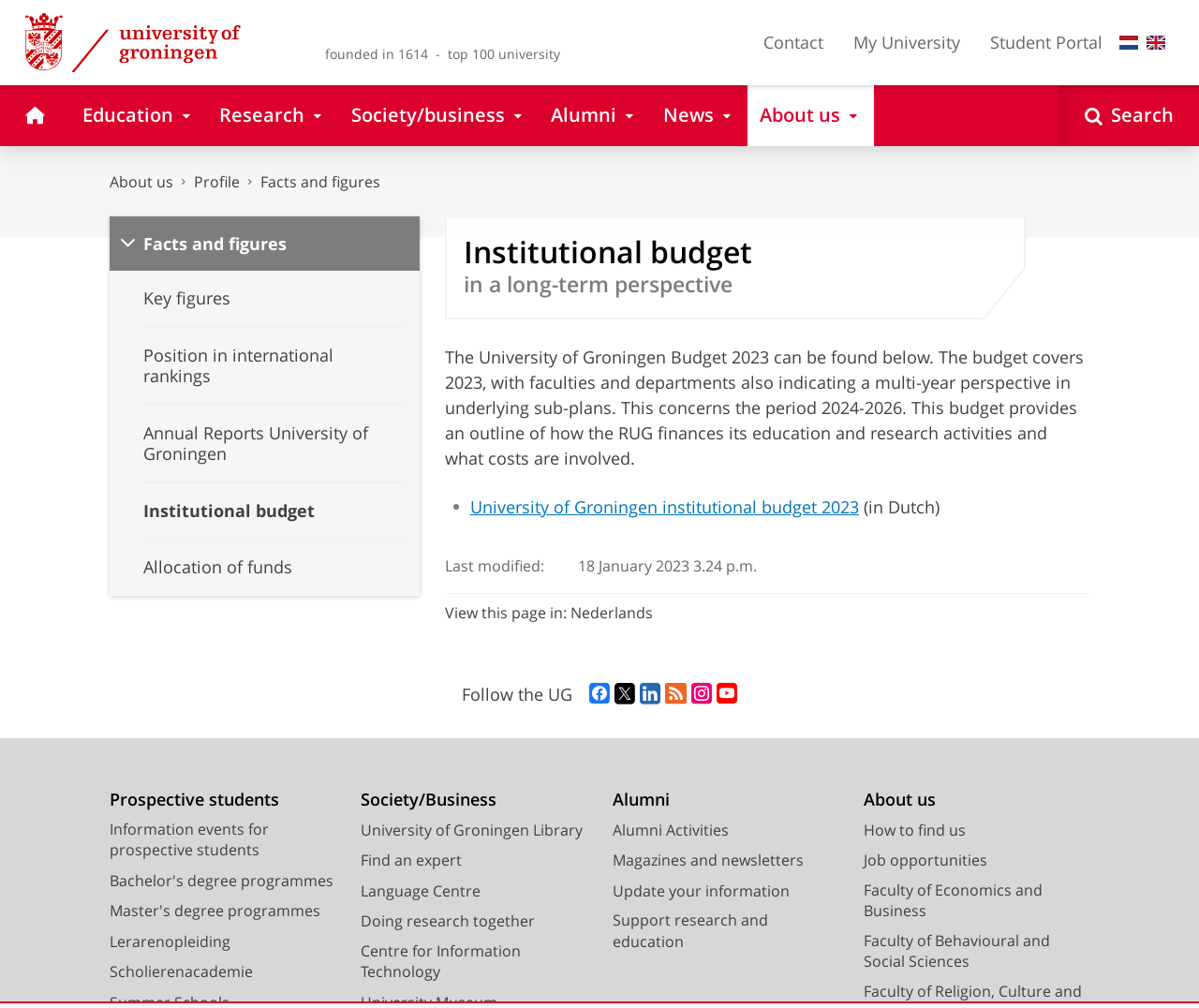Review the image closely and give a comprehensive answer to the question: What is the language of the institutional budget document?

I found the answer by looking at the link 'University of Groningen institutional budget 2023' and the text '(in Dutch)' next to it, which indicates that the document is in Dutch.